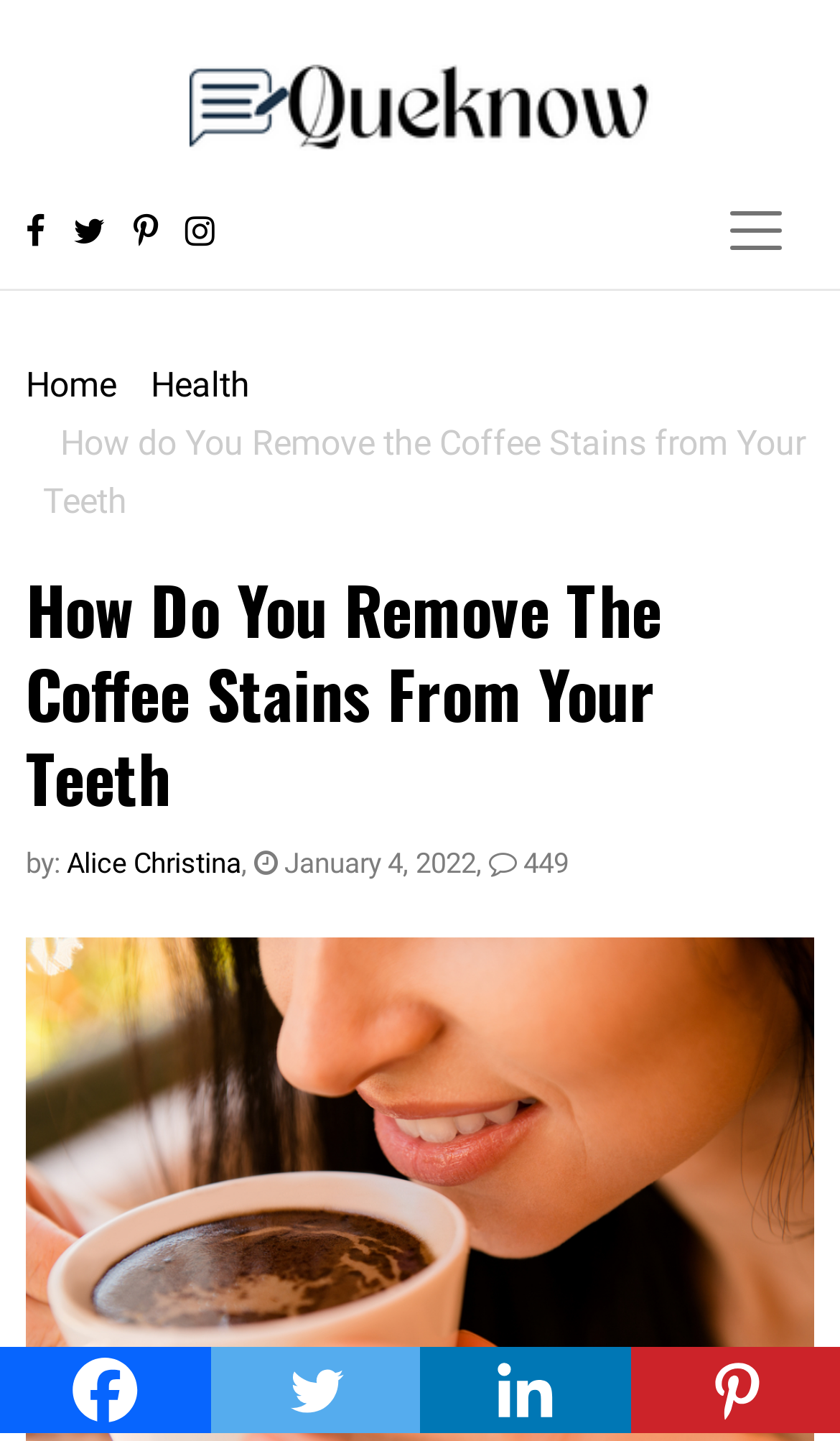What is the date of the article? Observe the screenshot and provide a one-word or short phrase answer.

January 4, 2022